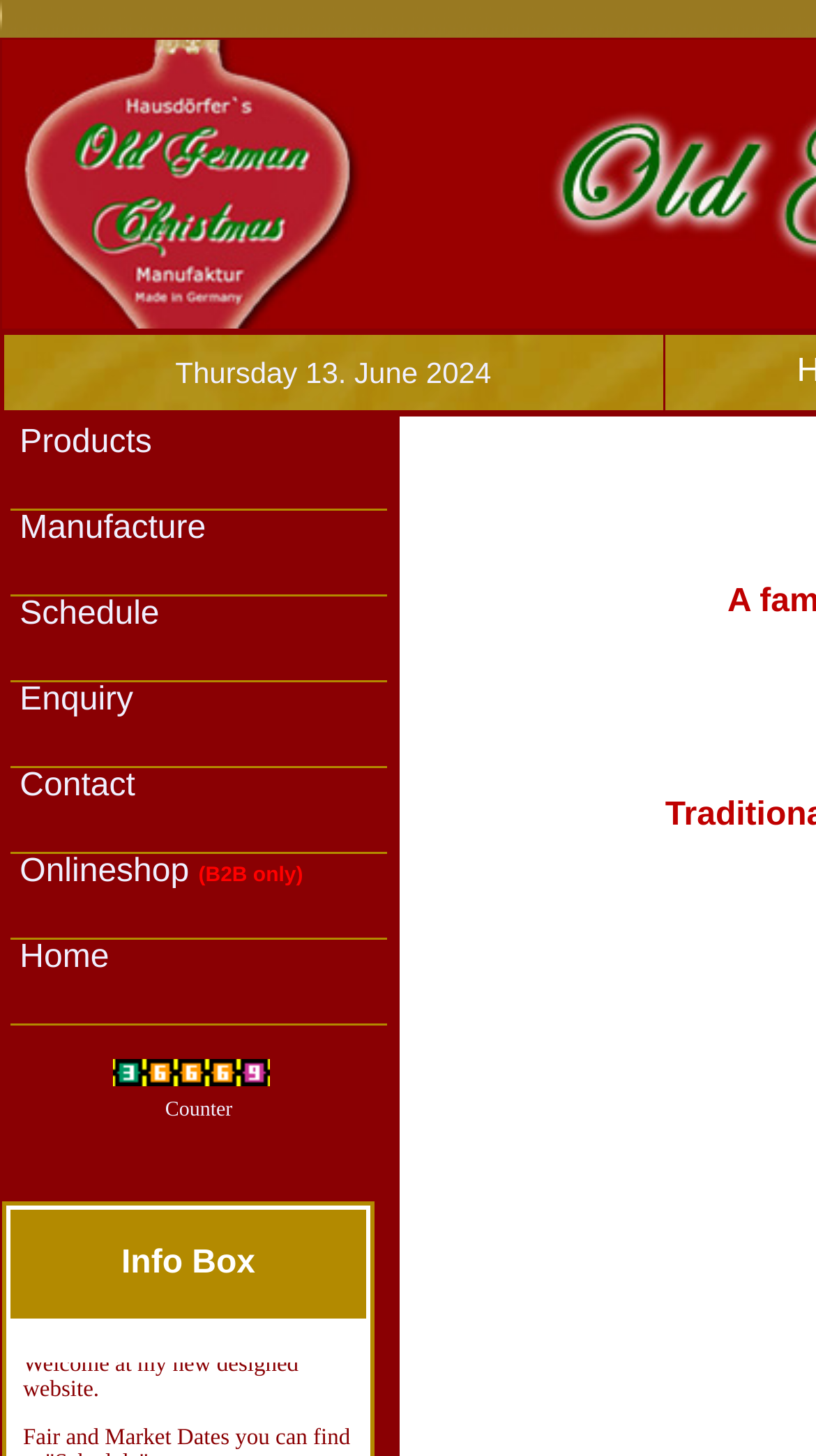What is the date displayed on the webpage?
Look at the image and construct a detailed response to the question.

I found the date by looking at the LayoutTableCell element with the text 'Thursday 13. June 2024' which has a bounding box coordinate of [0.005, 0.23, 0.812, 0.282]. This element is a child of the image element with the description 'backg' and is likely a header or title on the webpage.